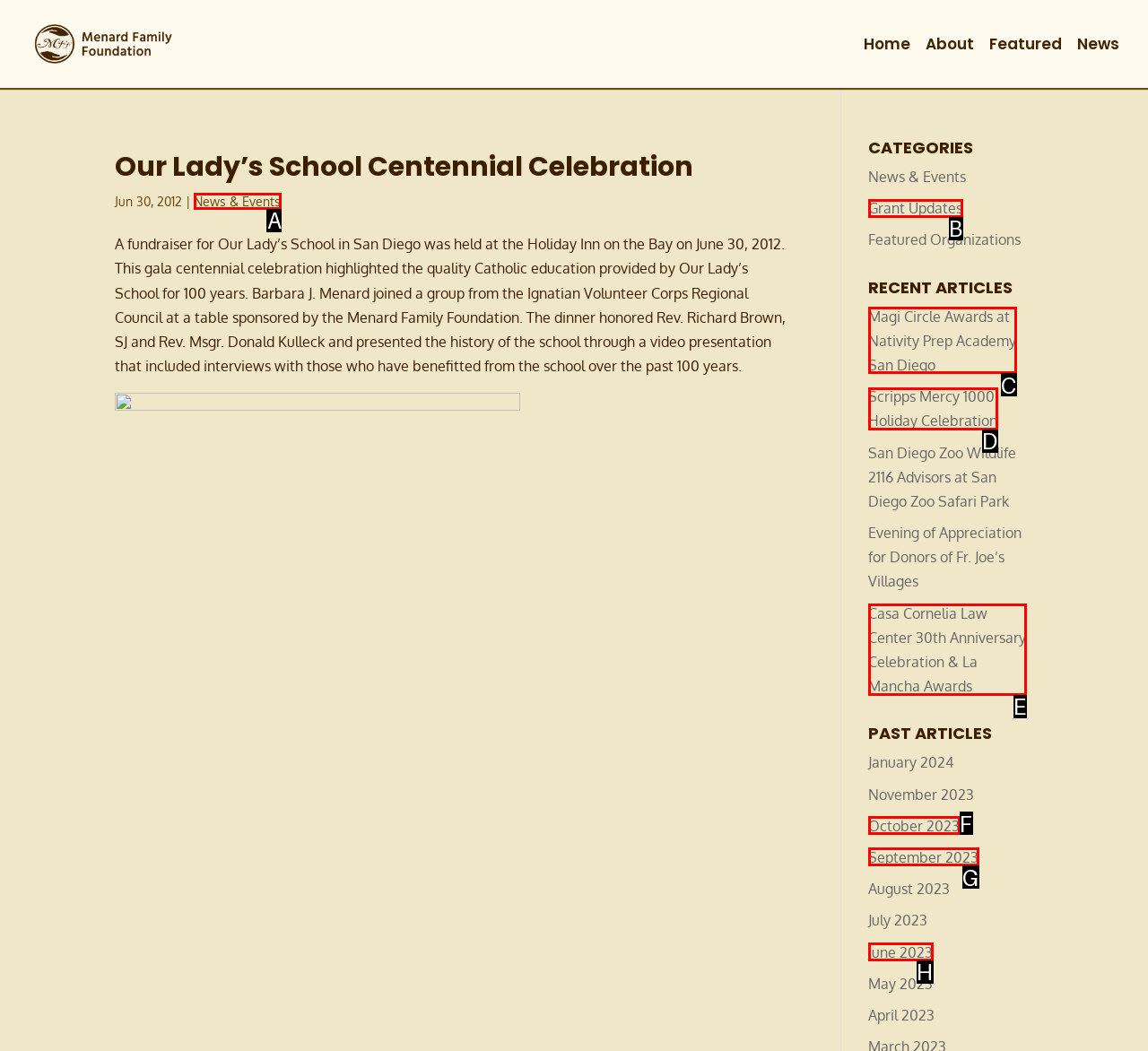From the given options, choose the one to complete the task: View the News & Events page
Indicate the letter of the correct option.

A